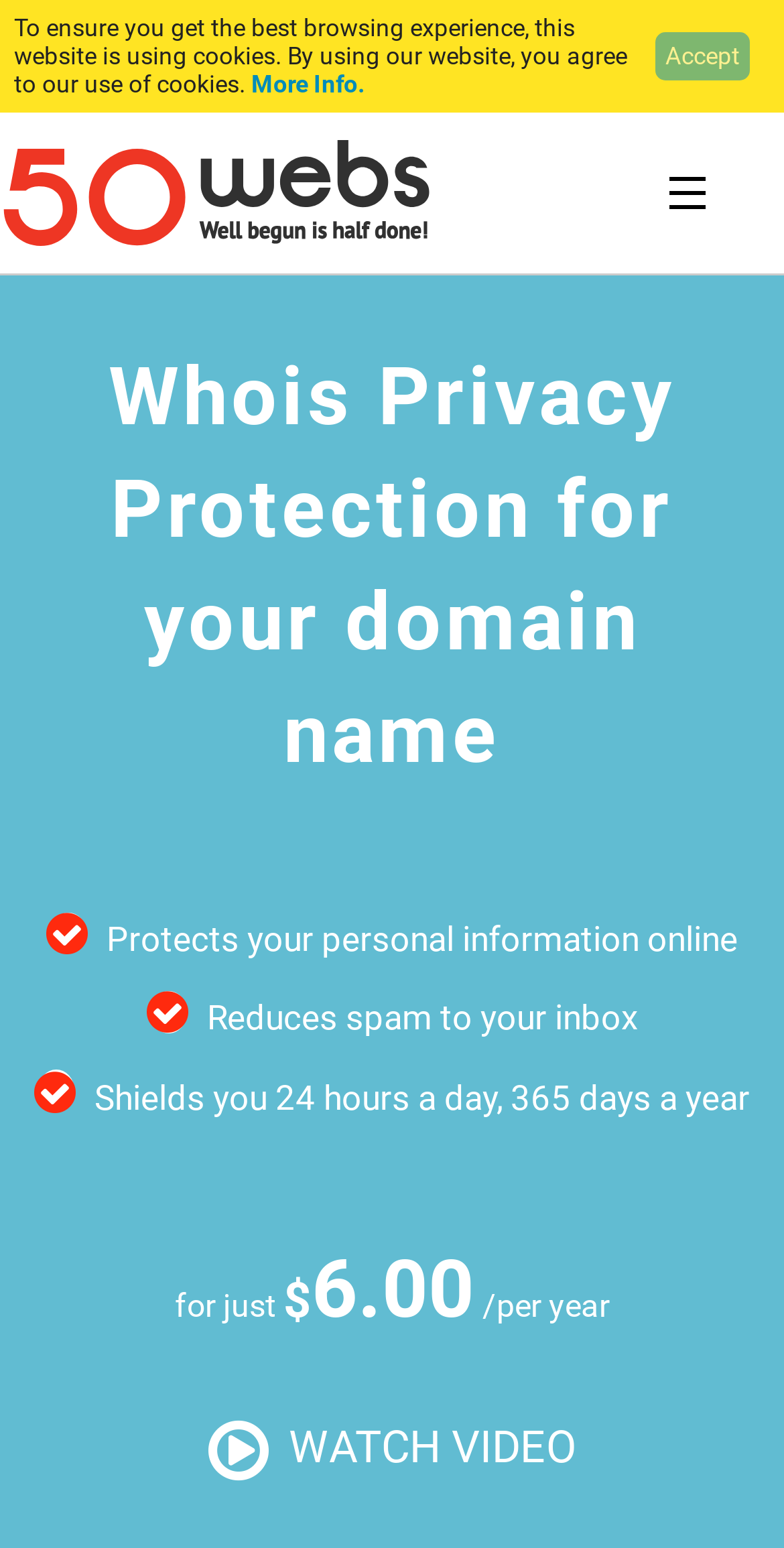Bounding box coordinates must be specified in the format (top-left x, top-left y, bottom-right x, bottom-right y). All values should be floating point numbers between 0 and 1. What are the bounding box coordinates of the UI element described as: Sign Up Free

[0.0, 0.19, 1.0, 0.242]